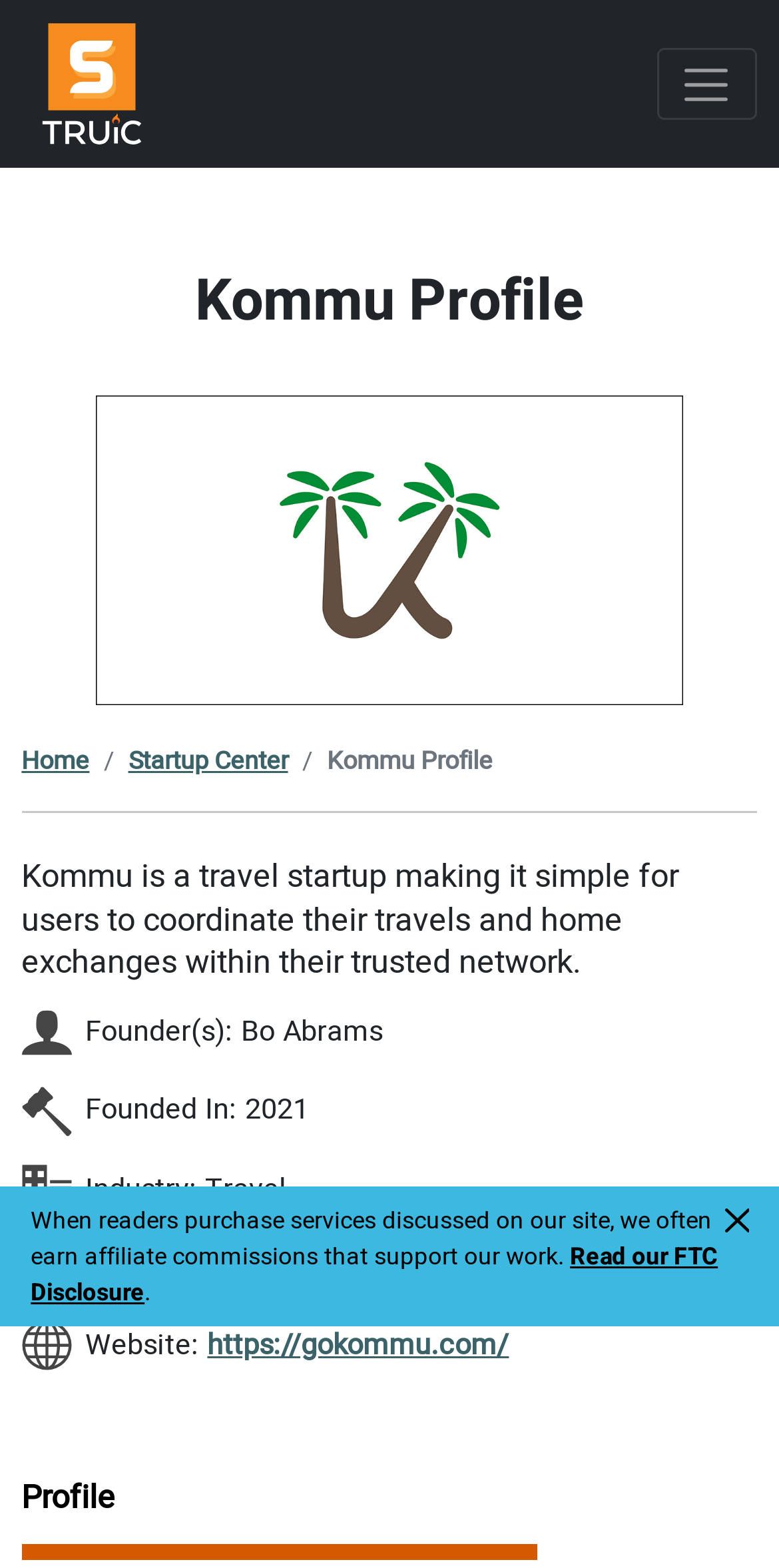In what year was Kommu founded?
Provide a thorough and detailed answer to the question.

The founding year can be found in the text 'Founded In: 2021' which is located below the 'Founded in Icon' image.